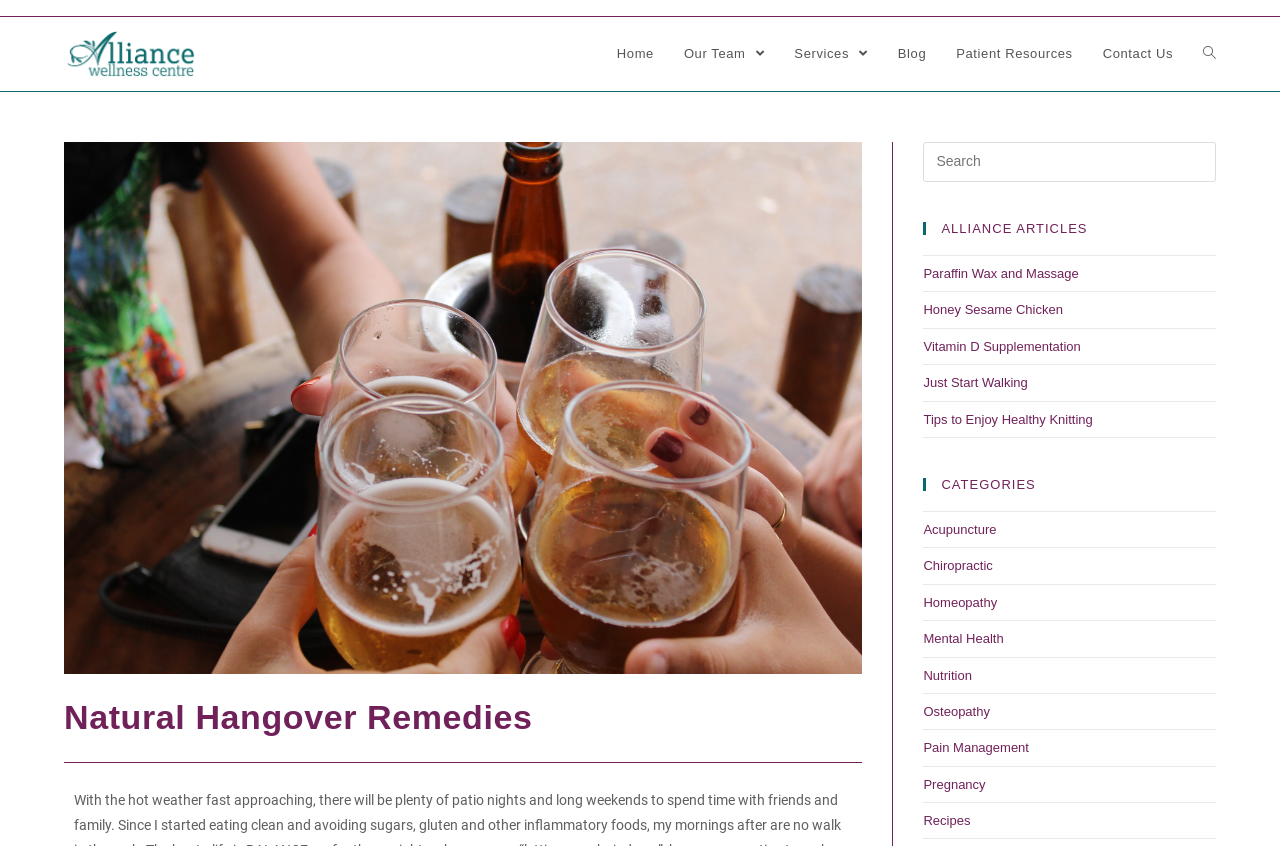Determine the bounding box coordinates of the region to click in order to accomplish the following instruction: "search for articles". Provide the coordinates as four float numbers between 0 and 1, specifically [left, top, right, bottom].

[0.721, 0.168, 0.95, 0.215]